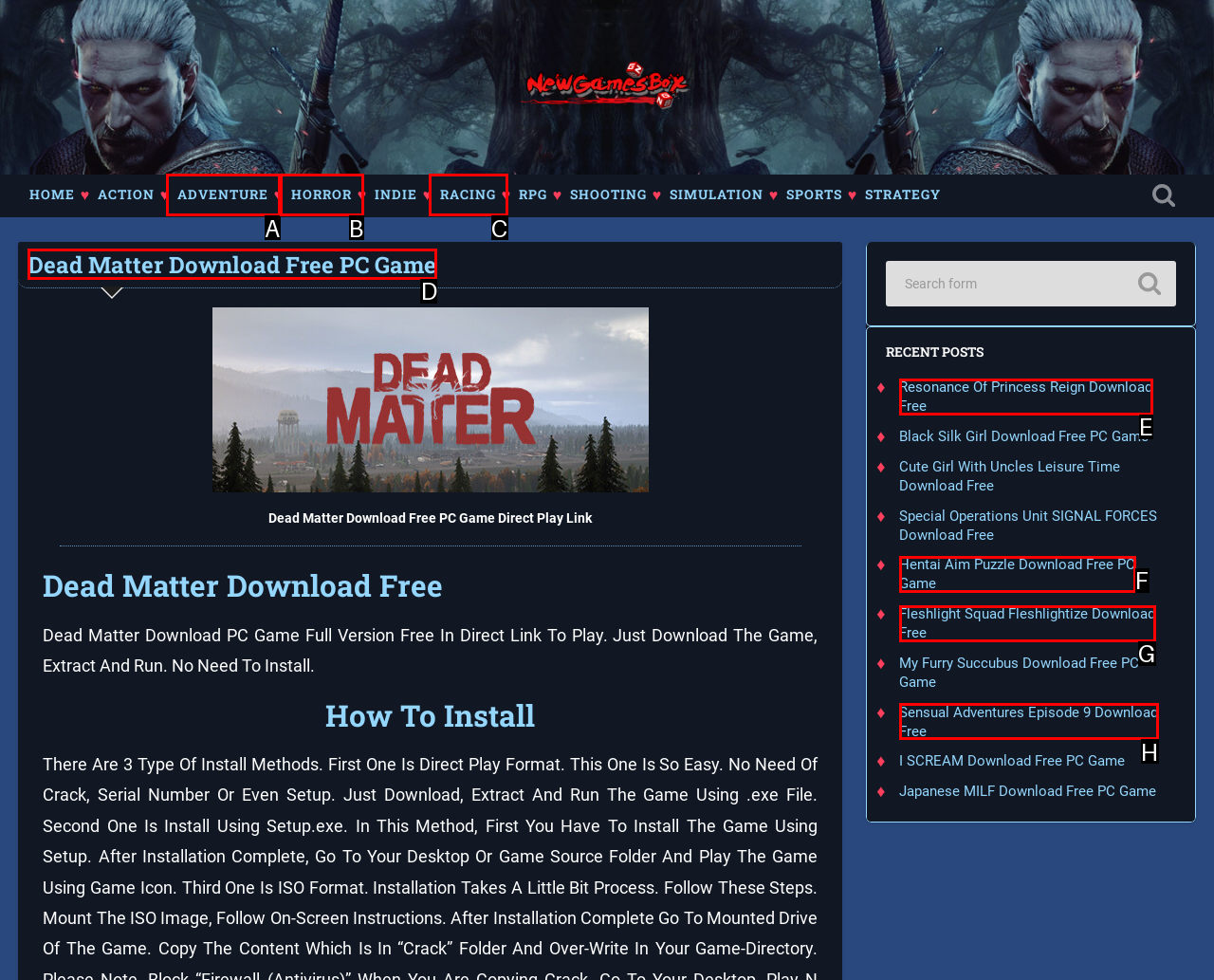Identify the correct UI element to click on to achieve the following task: Download 'Dead Matter' game Respond with the corresponding letter from the given choices.

D